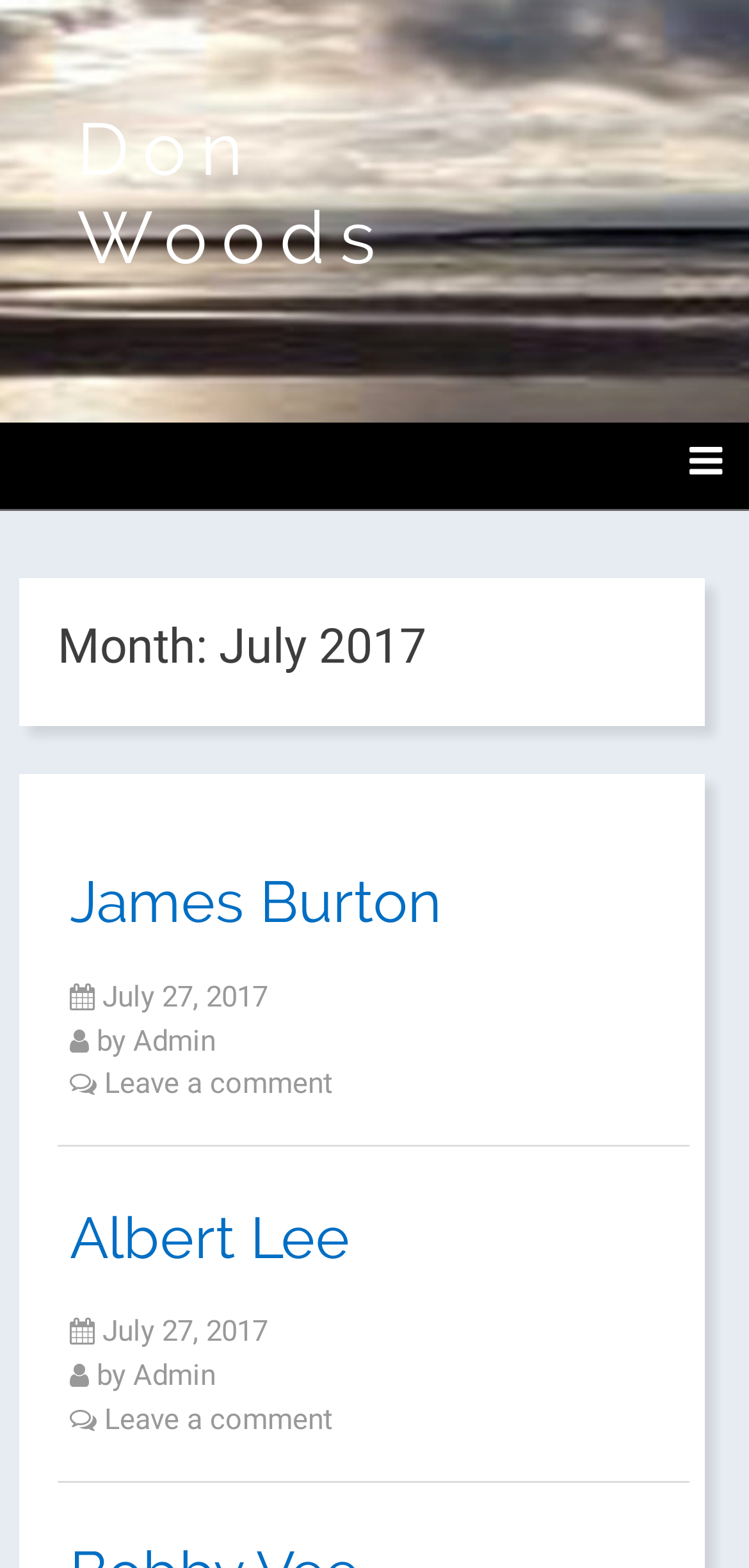Please provide a comprehensive answer to the question below using the information from the image: What is the name of the person mentioned in the second heading?

I looked at the second heading element [237] and found a link element [370] with the text 'James Burton', which is the name of the person mentioned in the heading.